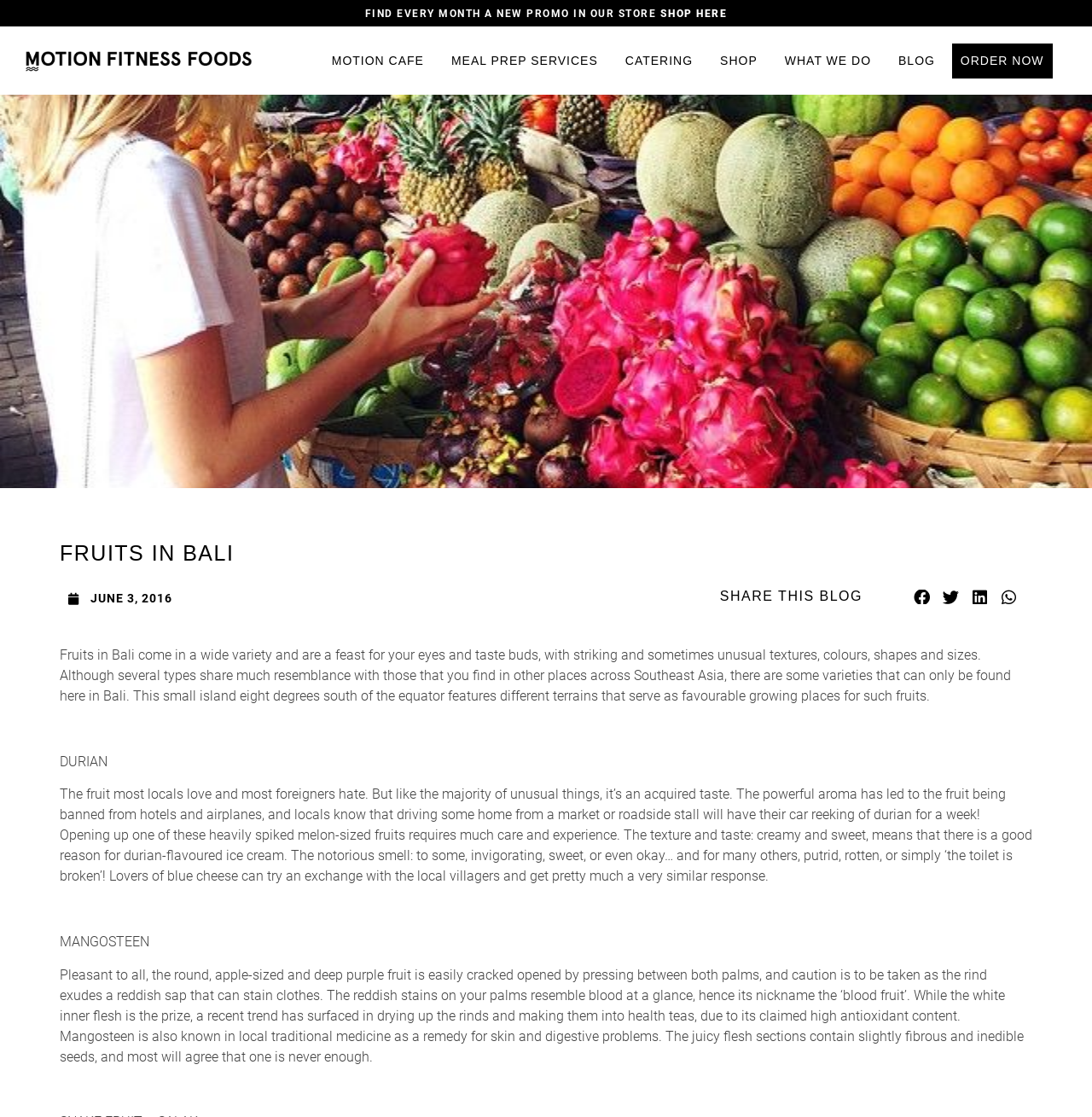Please identify the bounding box coordinates of the element that needs to be clicked to execute the following command: "Visit the Motion Cafe page". Provide the bounding box using four float numbers between 0 and 1, formatted as [left, top, right, bottom].

[0.291, 0.042, 0.401, 0.066]